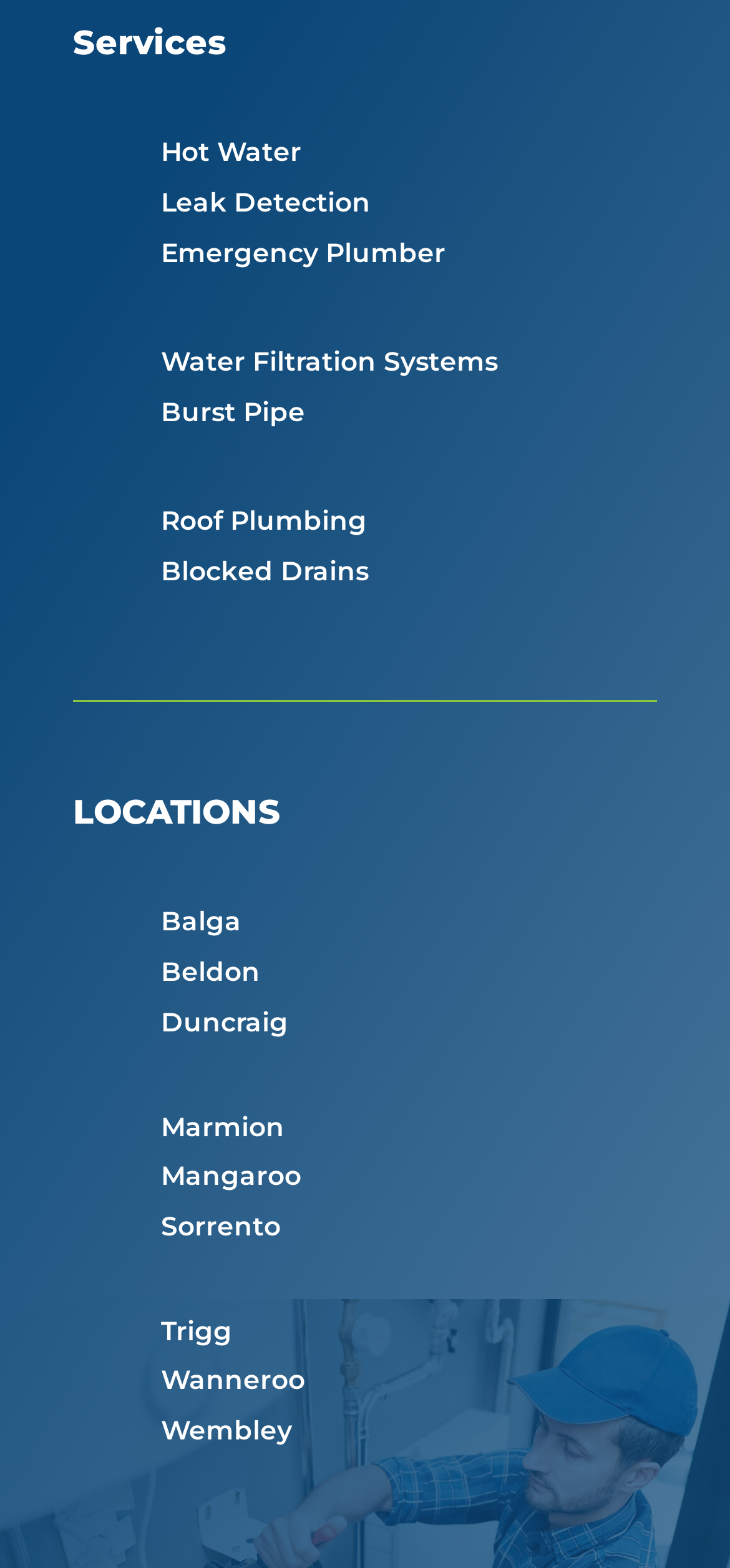Are there any icons used in the locations section?
Give a single word or phrase answer based on the content of the image.

Yes